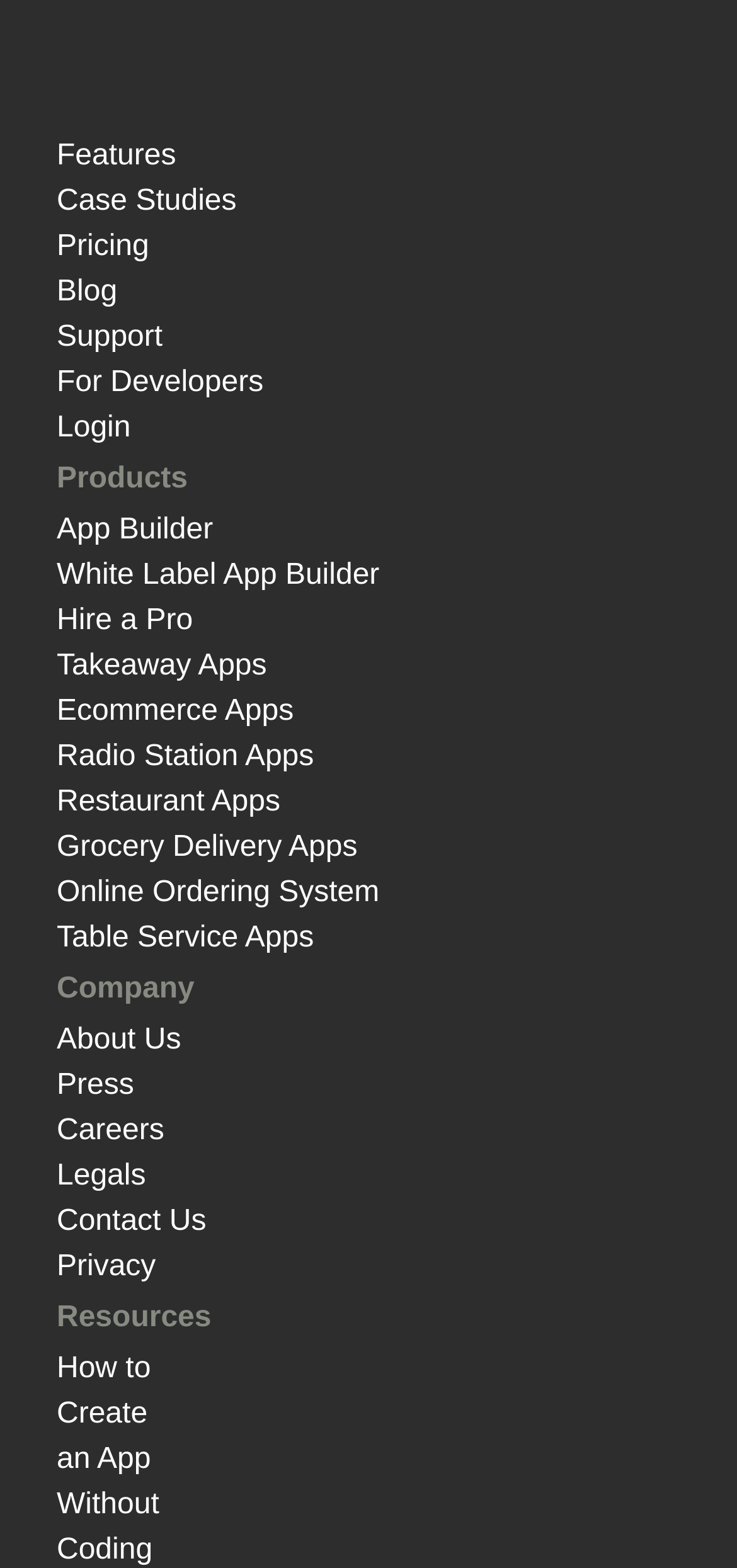Find the bounding box coordinates of the area to click in order to follow the instruction: "Click on Features".

[0.077, 0.089, 0.239, 0.109]